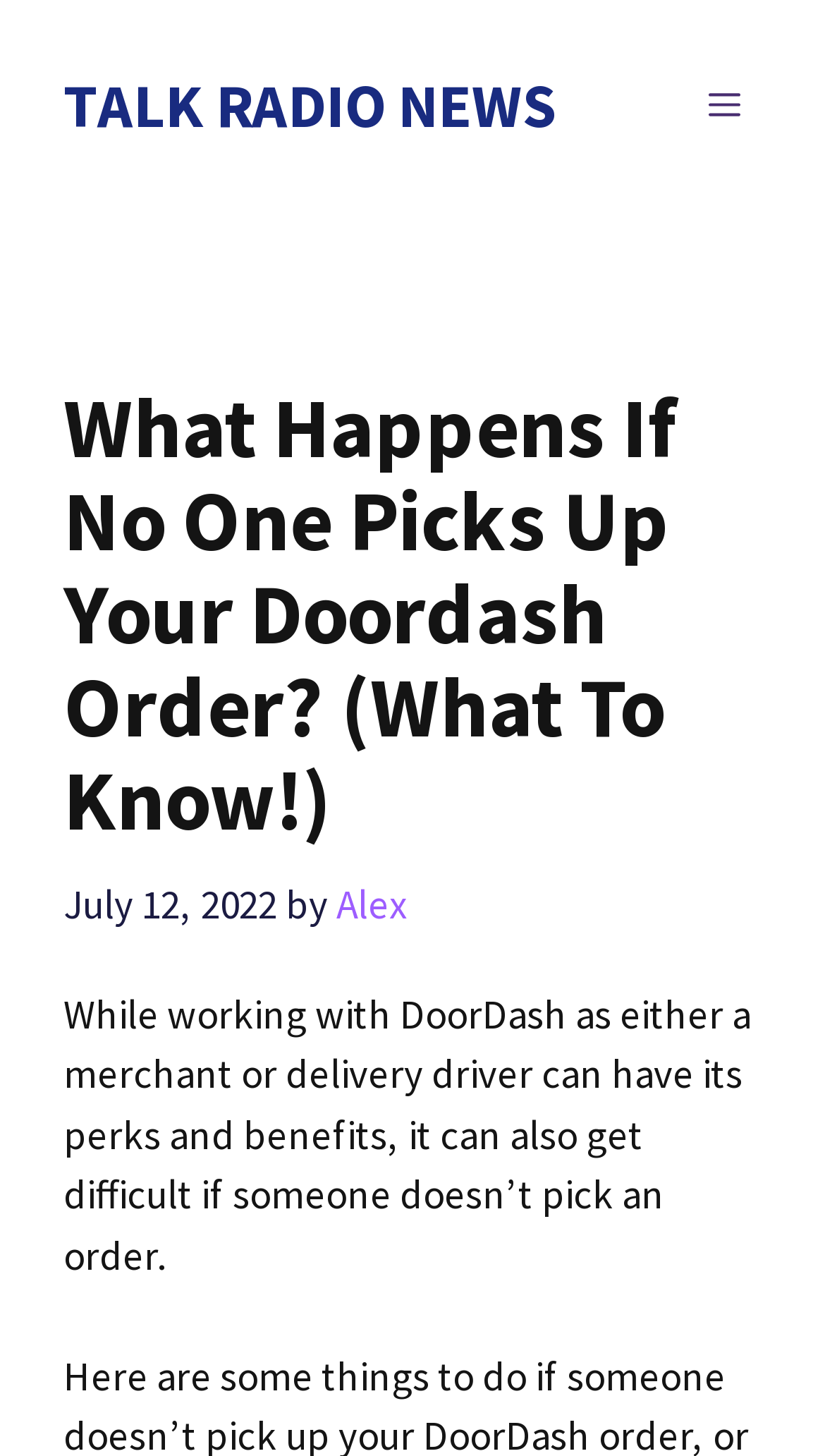Find the bounding box of the UI element described as: "Alex". The bounding box coordinates should be given as four float values between 0 and 1, i.e., [left, top, right, bottom].

[0.408, 0.602, 0.492, 0.637]